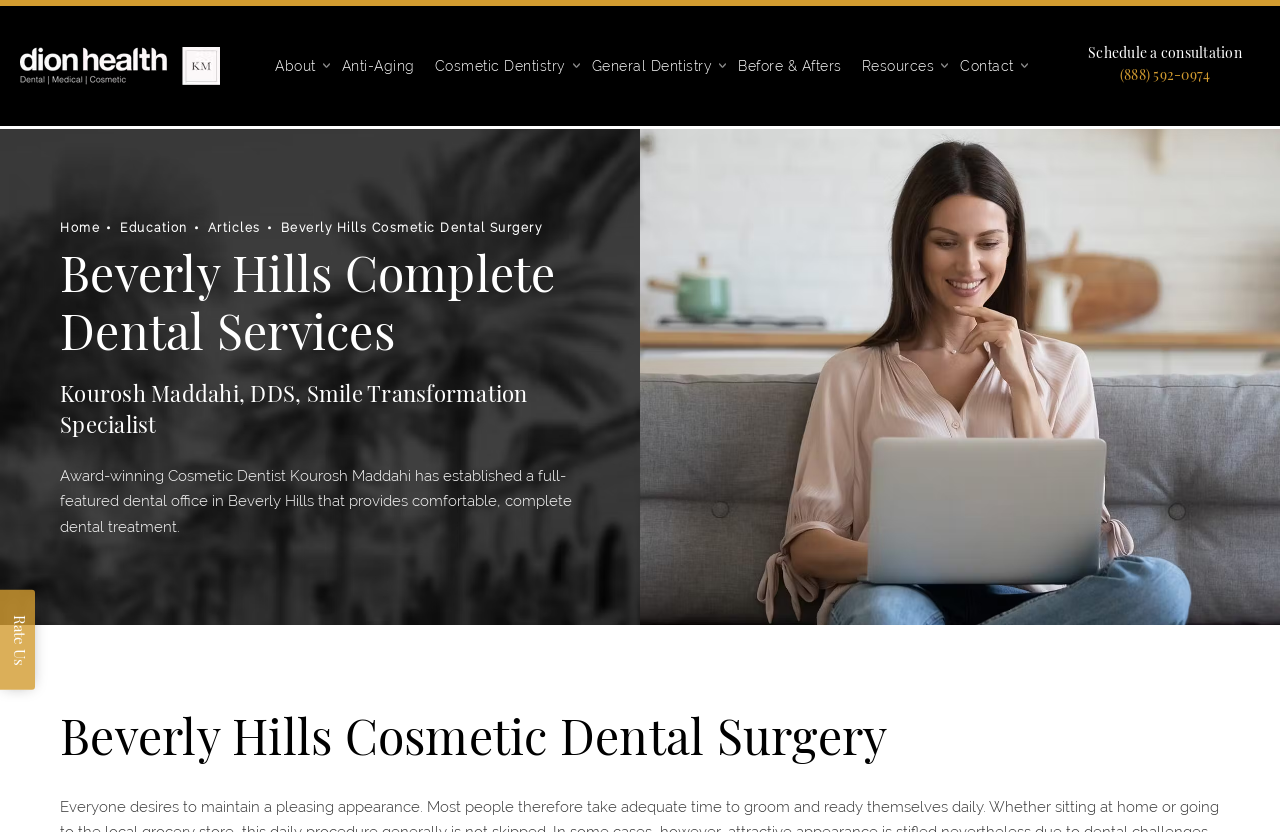Determine the bounding box coordinates for the element that should be clicked to follow this instruction: "Call Dr. Kourosh Maddahi, D.D.S.". The coordinates should be given as four float numbers between 0 and 1, in the format [left, top, right, bottom].

[0.844, 0.084, 0.977, 0.101]